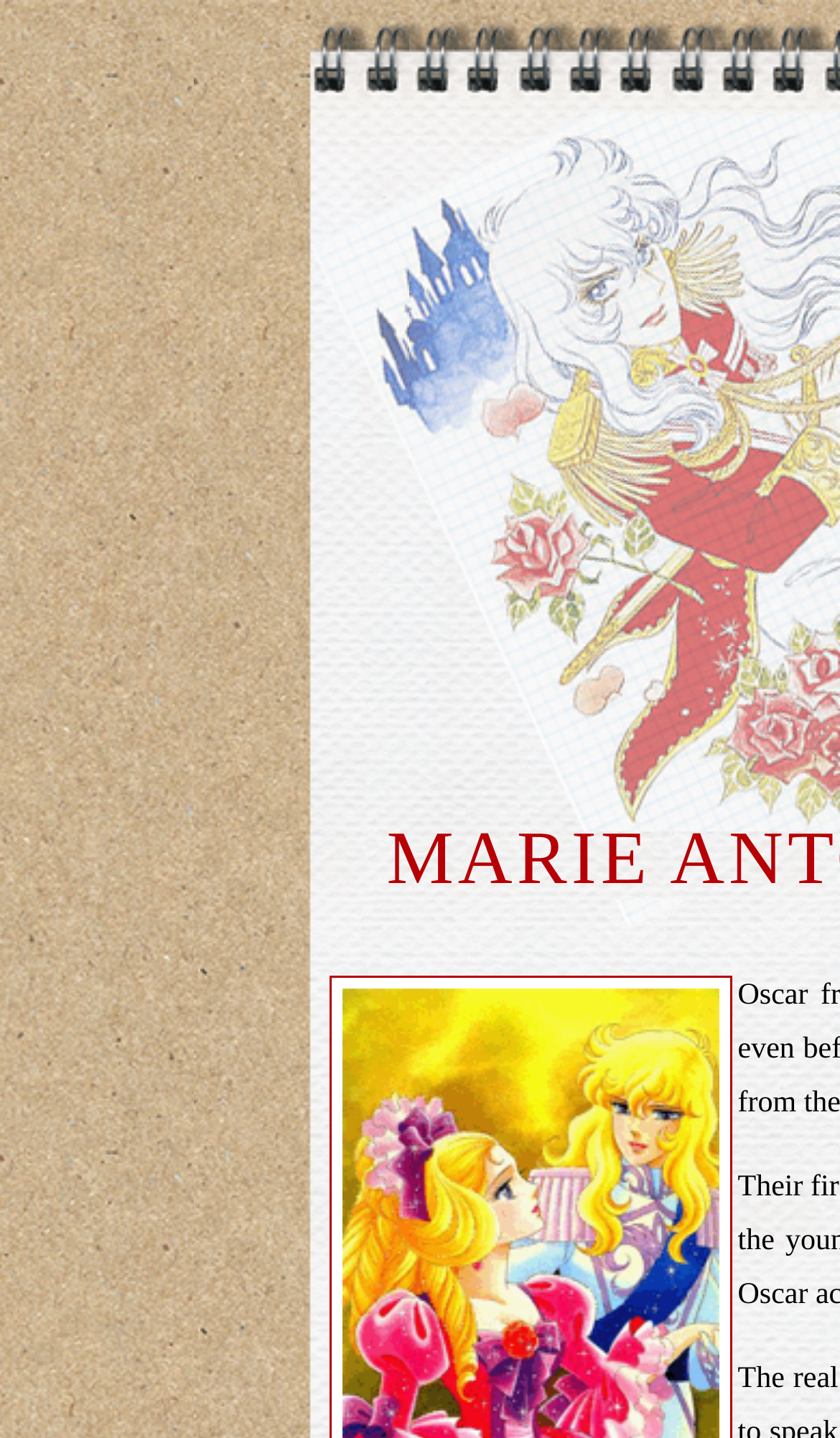How many columns are in the table?
Please provide a single word or phrase answer based on the image.

3